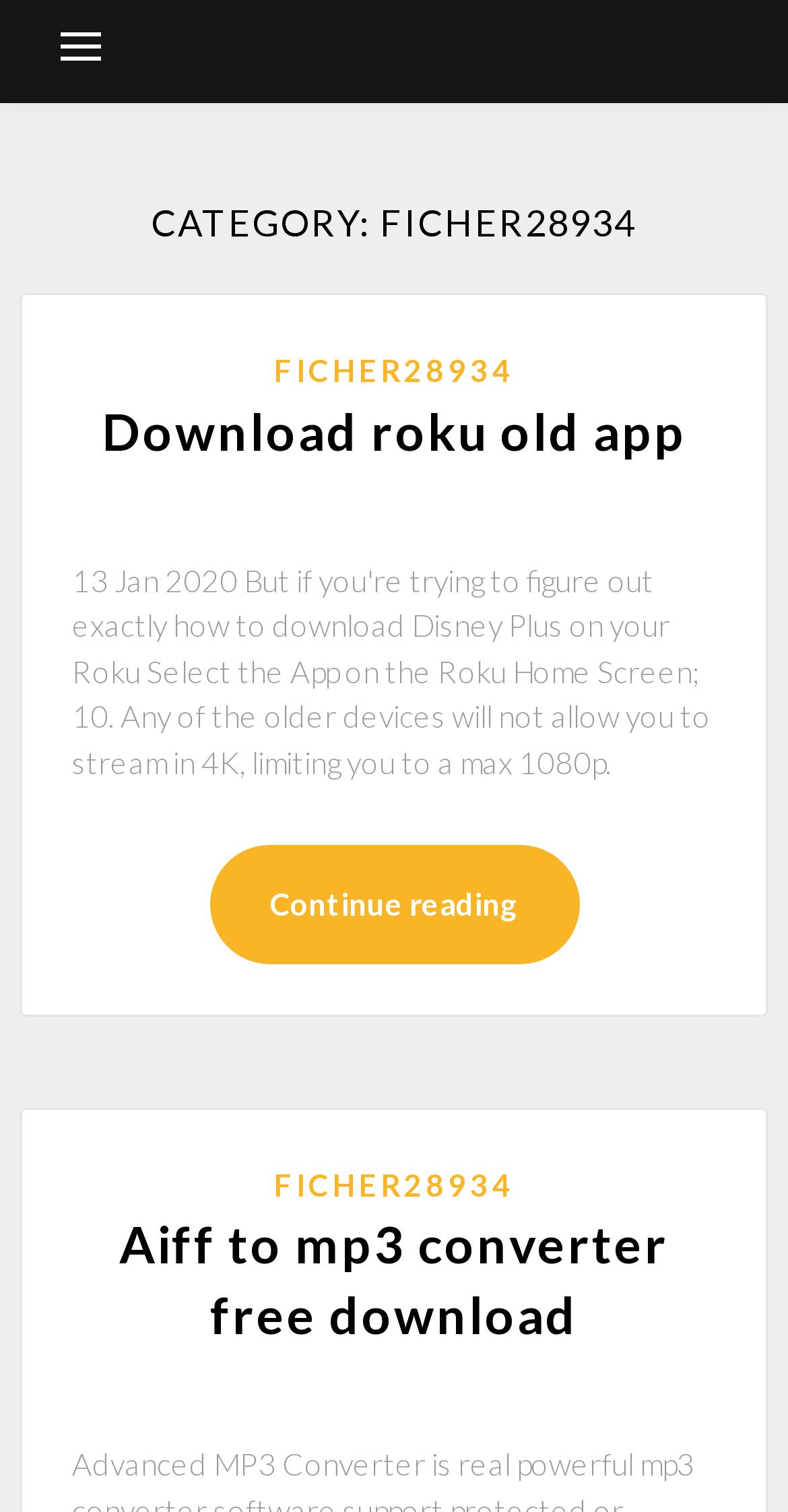Examine the image and give a thorough answer to the following question:
What is the text of the first link in the article?

I looked at the first link element within the article section and found that its text is 'FICHER28934'.